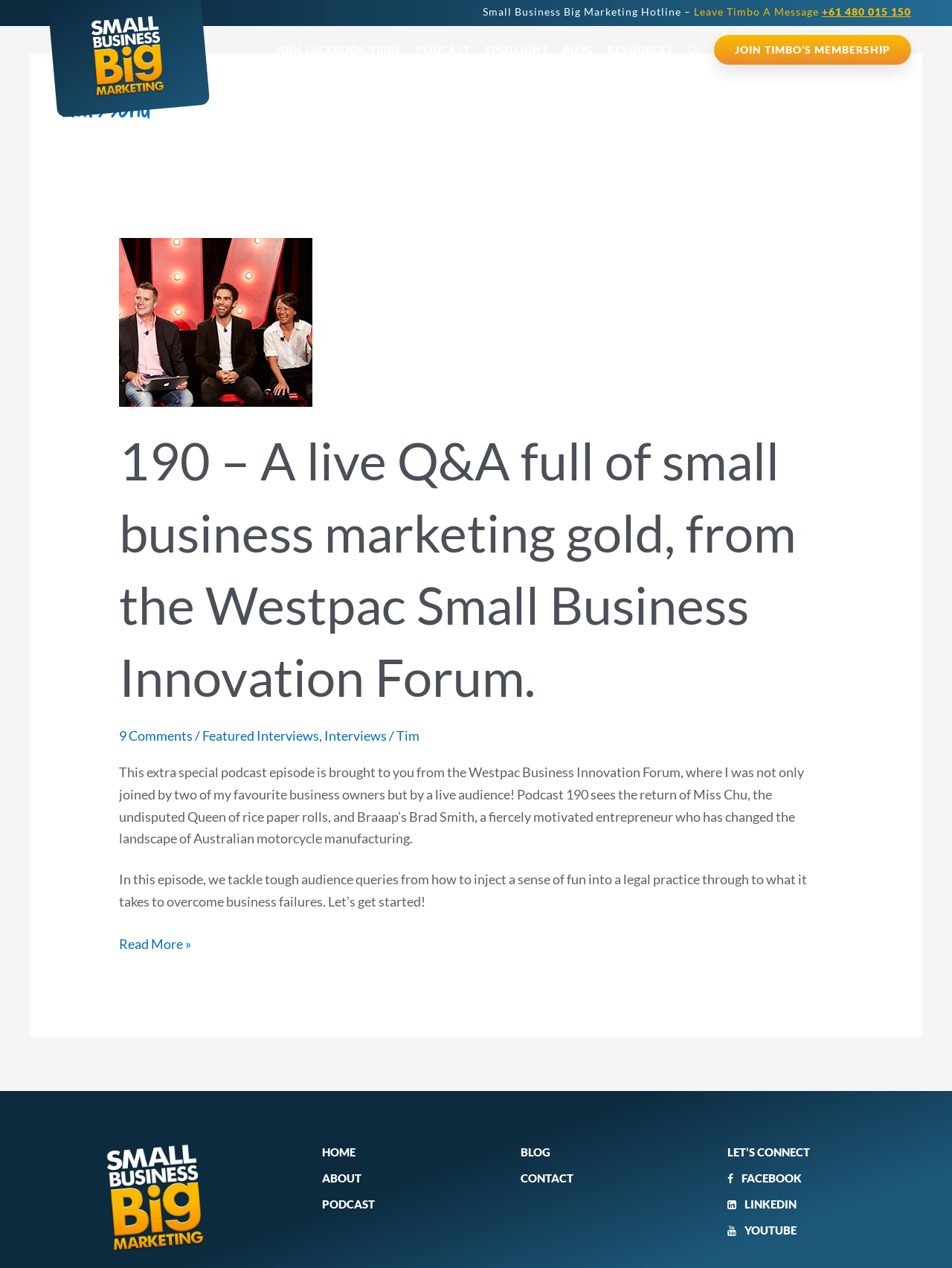Specify the bounding box coordinates for the region that must be clicked to perform the given instruction: "Listen to the 'PODCAST'".

[0.43, 0.028, 0.502, 0.051]